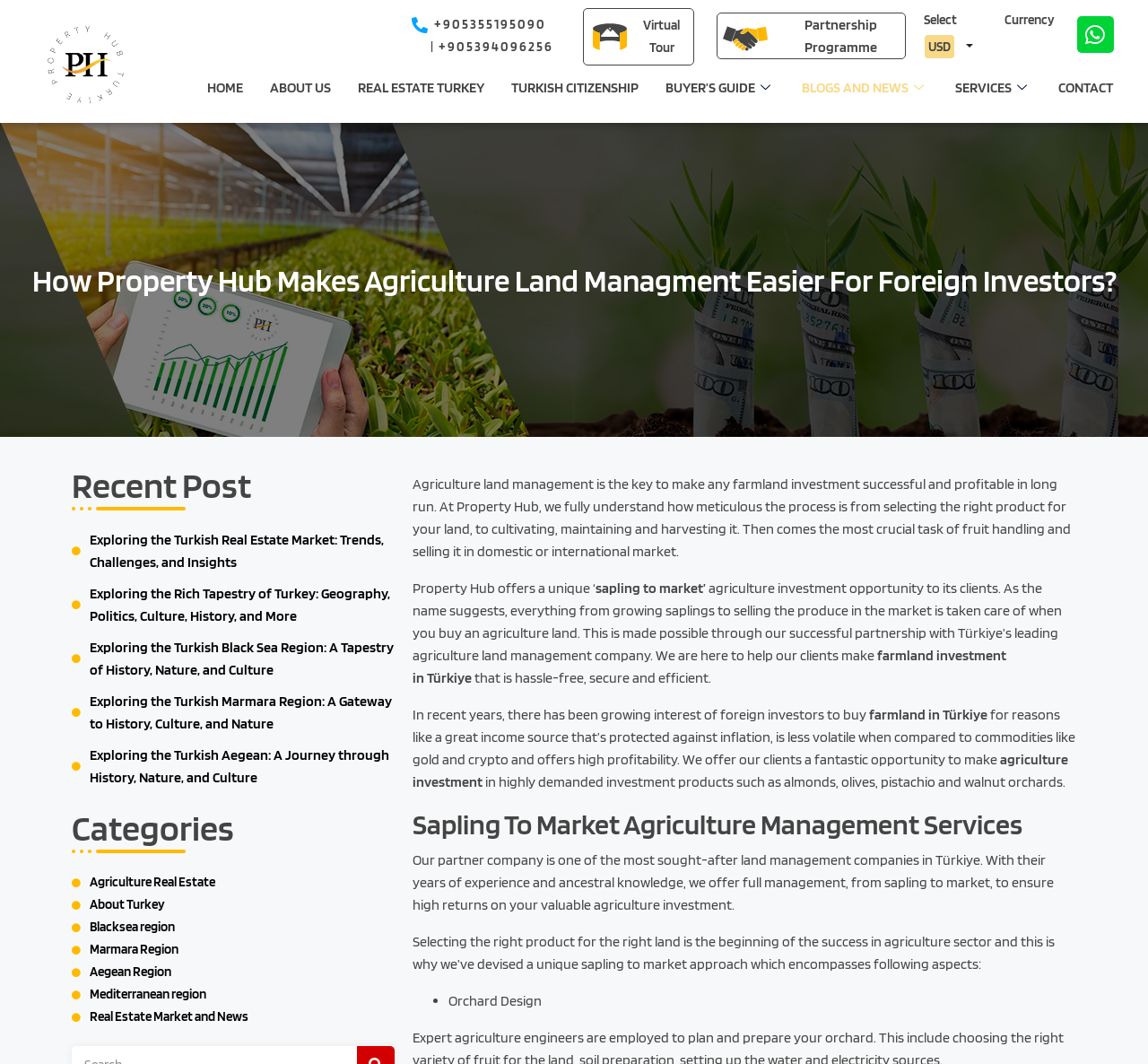Using the information shown in the image, answer the question with as much detail as possible: What is the name of the company?

I found the company name by looking at the top-left section of the webpage, where there is a logo and a link that says 'property hub turkey'. This suggests that the company name is Property Hub Turkiye.